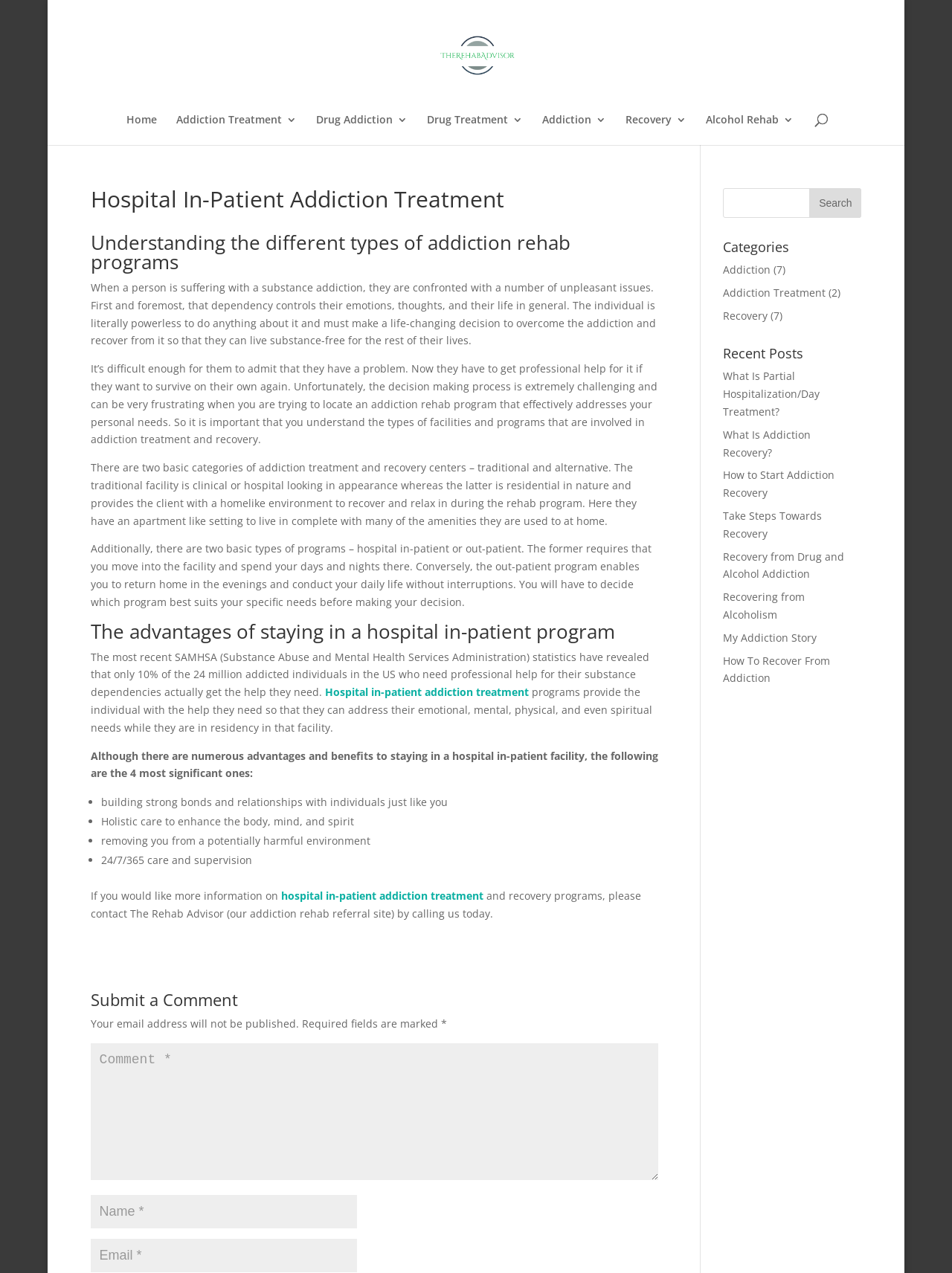What is the advantage of hospital in-patient addiction treatment programs?
Answer the question with a detailed and thorough explanation.

The webpage lists four advantages of hospital in-patient addiction treatment programs, and one of them is 24/7/365 care and supervision. This information is mentioned in the list that starts with 'Although there are numerous advantages and benefits to staying in a hospital in-patient facility...'.